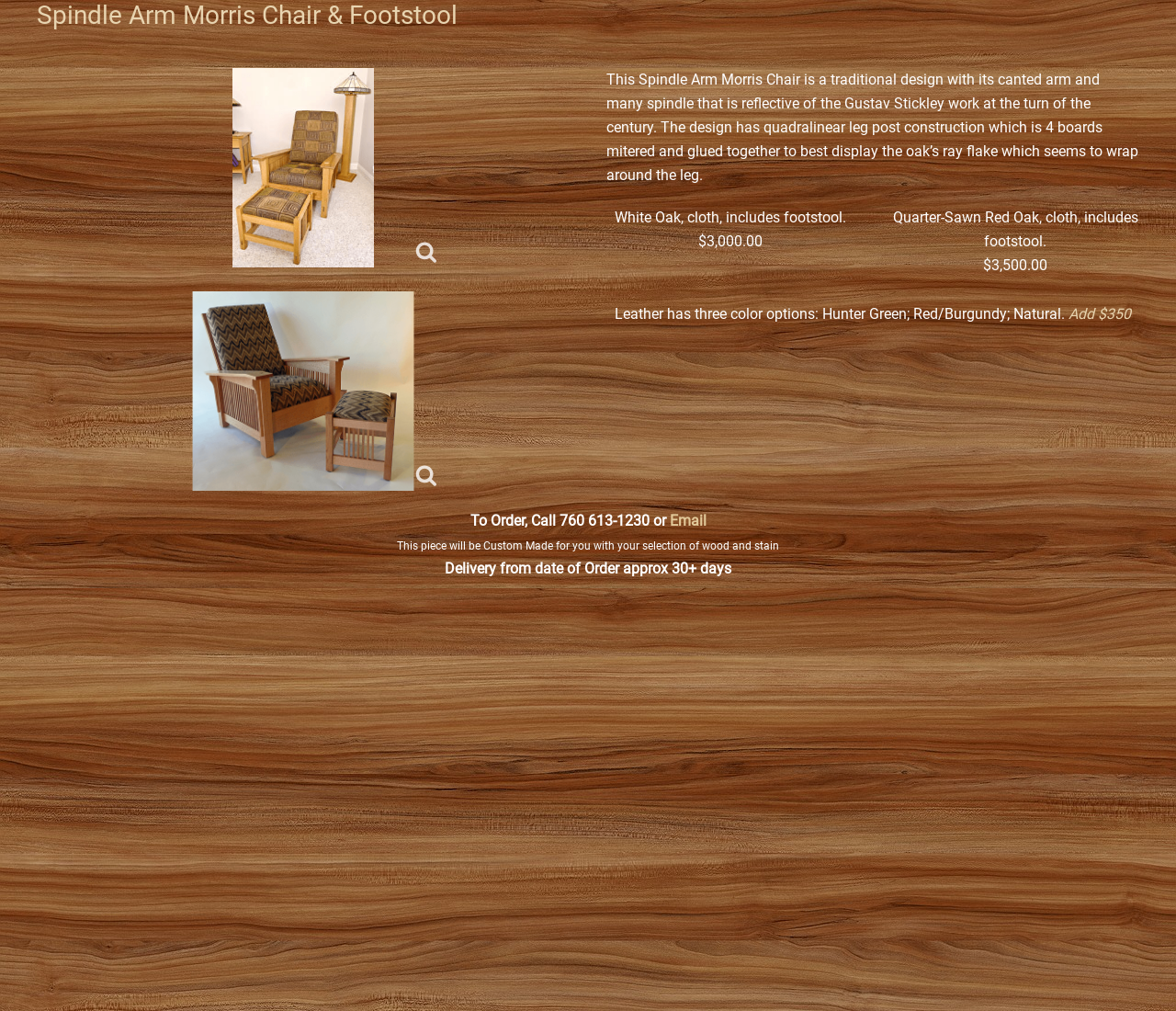Given the element description: "Email", predict the bounding box coordinates of this UI element. The coordinates must be four float numbers between 0 and 1, given as [left, top, right, bottom].

[0.569, 0.507, 0.6, 0.524]